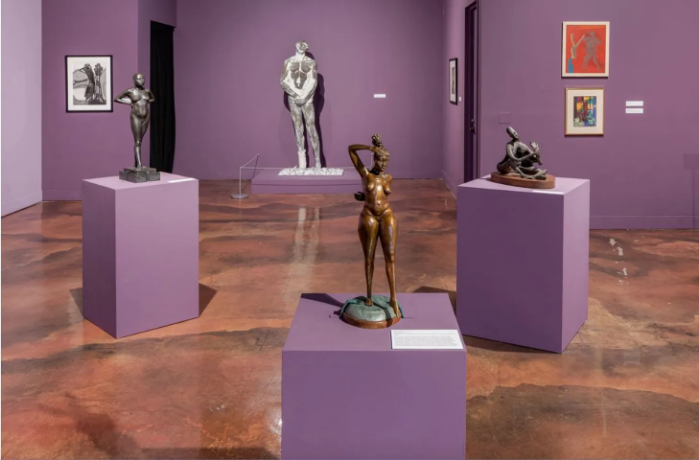Please provide a one-word or phrase answer to the question: 
How many sculptures are showcased on pedestals in the foreground?

Three